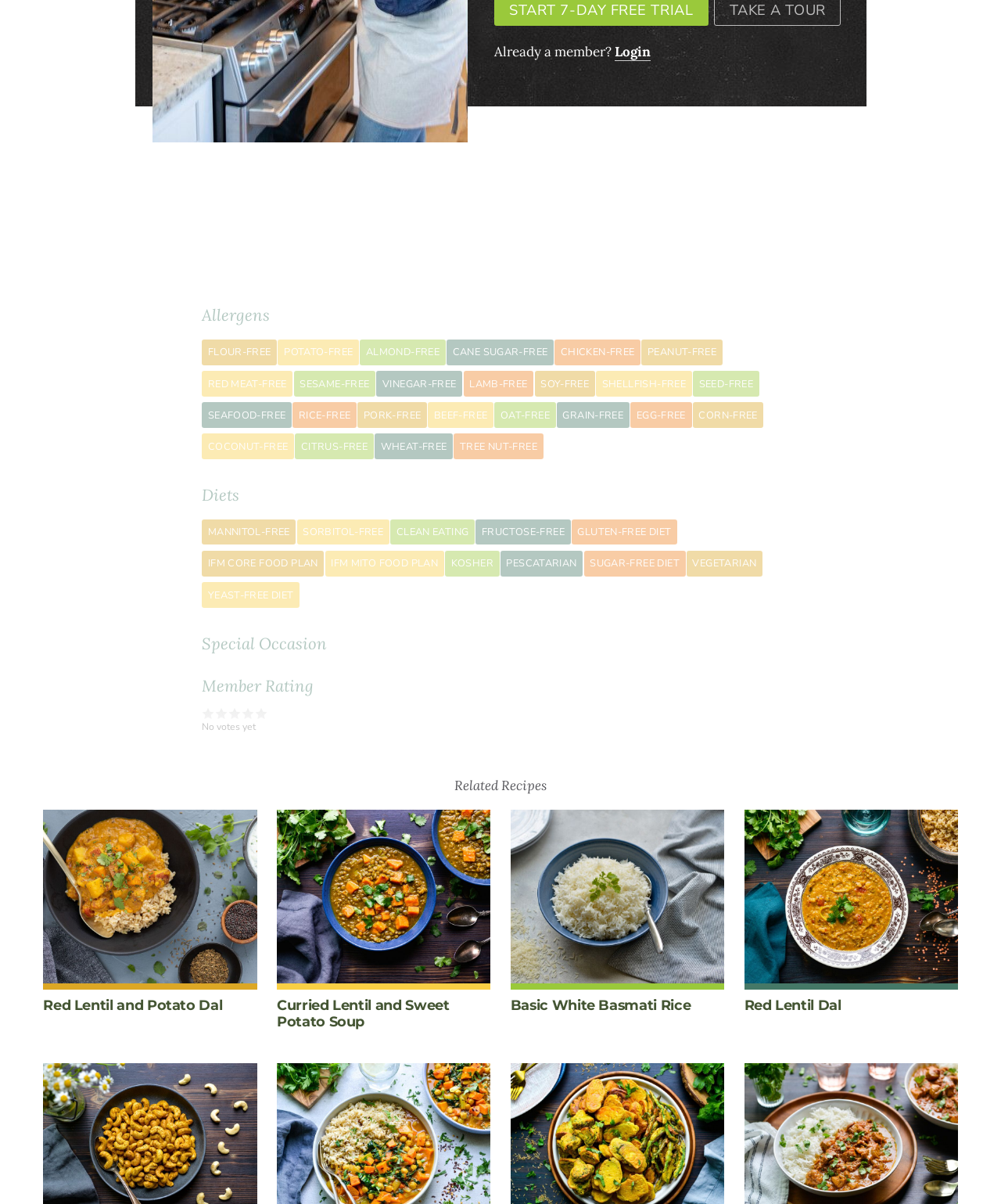For the given element description Application Monitoring, determine the bounding box coordinates of the UI element. The coordinates should follow the format (top-left x, top-left y, bottom-right x, bottom-right y) and be within the range of 0 to 1.

None